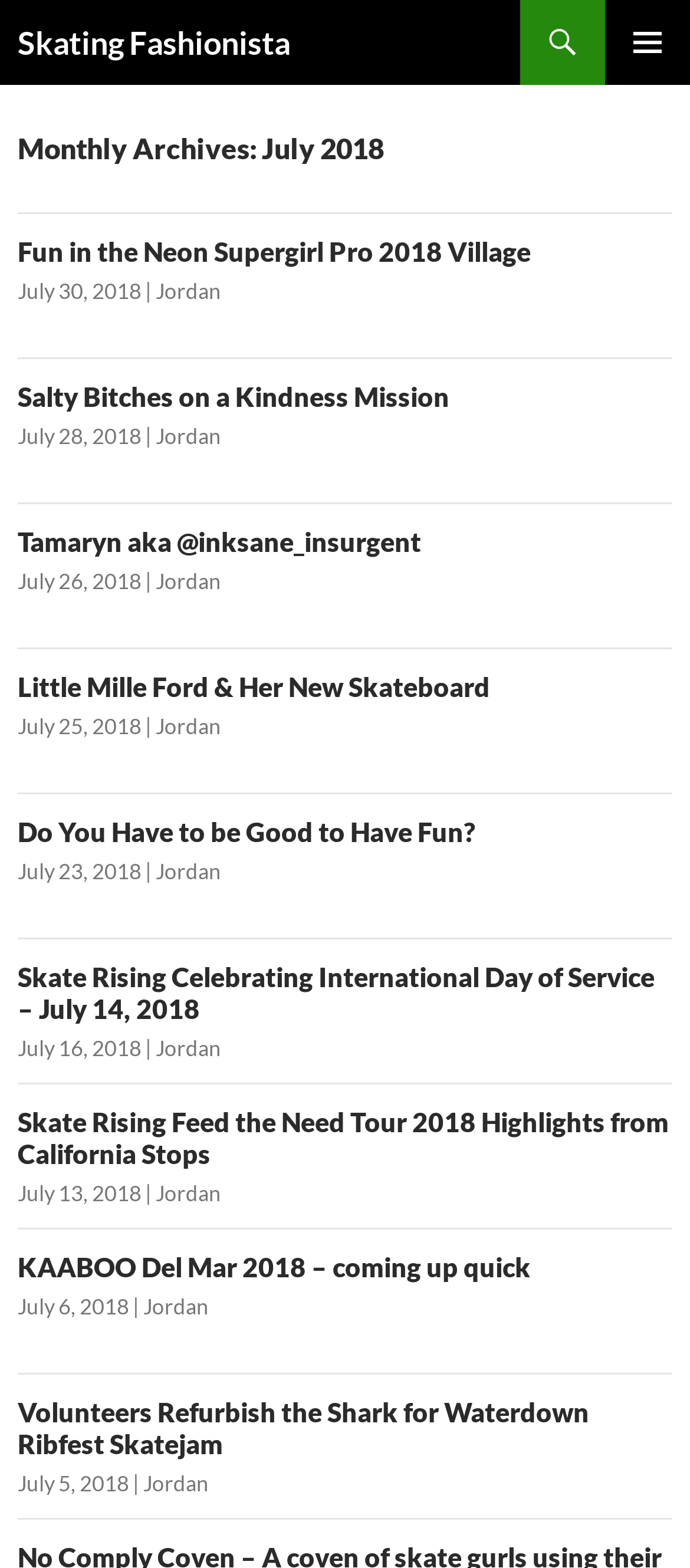Please find the bounding box coordinates of the element that needs to be clicked to perform the following instruction: "Go to the Skating Fashionista homepage". The bounding box coordinates should be four float numbers between 0 and 1, represented as [left, top, right, bottom].

[0.026, 0.0, 0.421, 0.054]